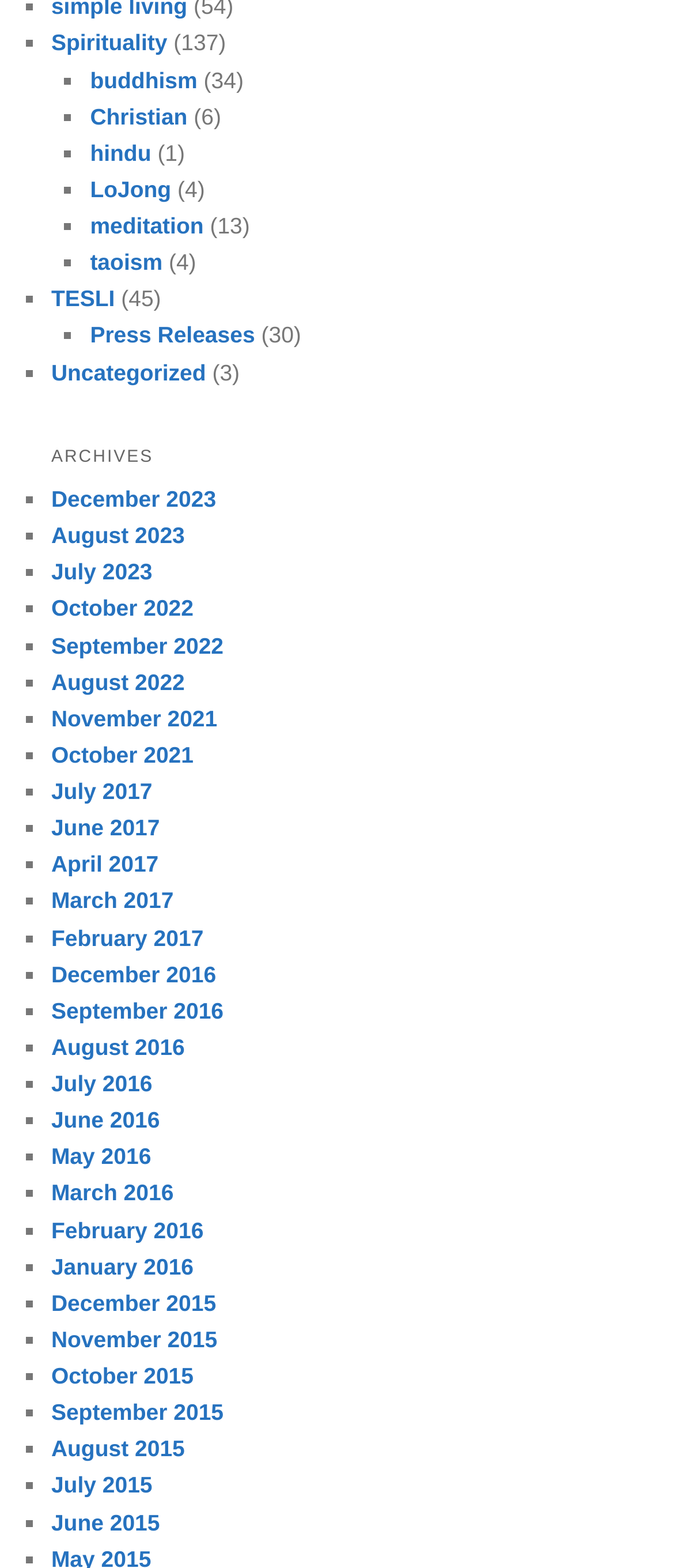Provide a short, one-word or phrase answer to the question below:
How many meditation-related topics are listed?

1